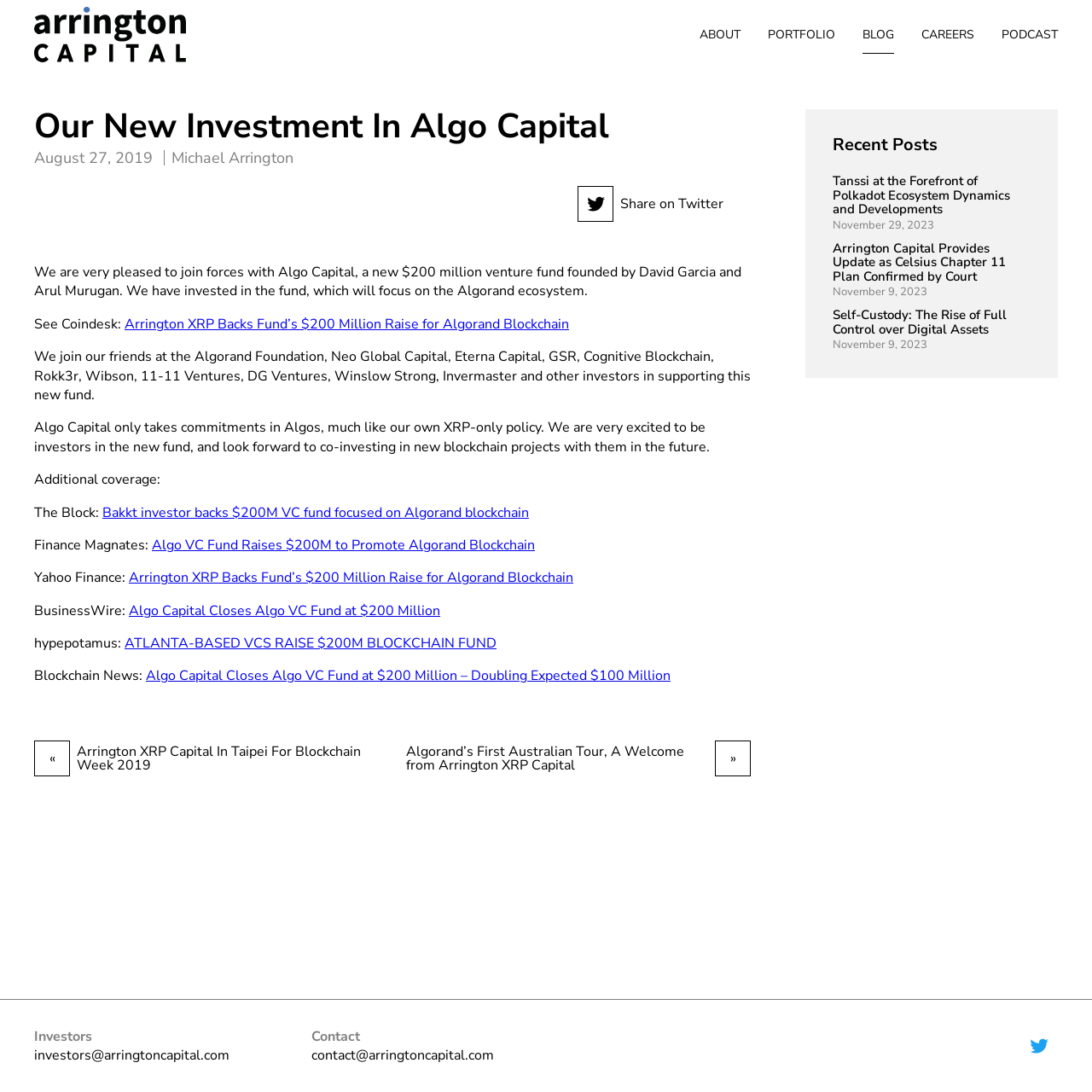Create a detailed summary of all the visual and textual information on the webpage.

This webpage is about Arrington Capital's new investment in Algo Capital, a $200 million venture fund focused on the Algorand ecosystem. At the top left of the page, there is a link to Arrington Capital's homepage, accompanied by a small logo image. 

Below the logo, there is a heading that reads "Our New Investment In Algo Capital" followed by the date "August 27, 2019" and the author's name "Michael Arrington". 

The main content of the page is a block of text that explains the investment, stating that Arrington Capital has invested in the fund, which will focus on the Algorand ecosystem. The text also mentions that Algo Capital only takes commitments in Algos, similar to Arrington Capital's XRP-only policy.

Below the main text, there are several links to news articles from various sources, including Coindesk, The Block, Finance Magnates, Yahoo Finance, BusinessWire, hypepotamus, and Blockchain News, all of which cover the story of Algo Capital's $200 million raise.

On the right side of the page, there are several links to other pages on the website, including "ABOUT", "PORTFOLIO", "BLOG", "CAREERS", and "PODCAST". 

At the bottom of the page, there is a section titled "Recent Posts" that lists three recent articles, each with a link and a date. 

Finally, at the very bottom of the page, there are two sections, one for "Investors" and one for "Contact", each with an email address and a link to a contact form.